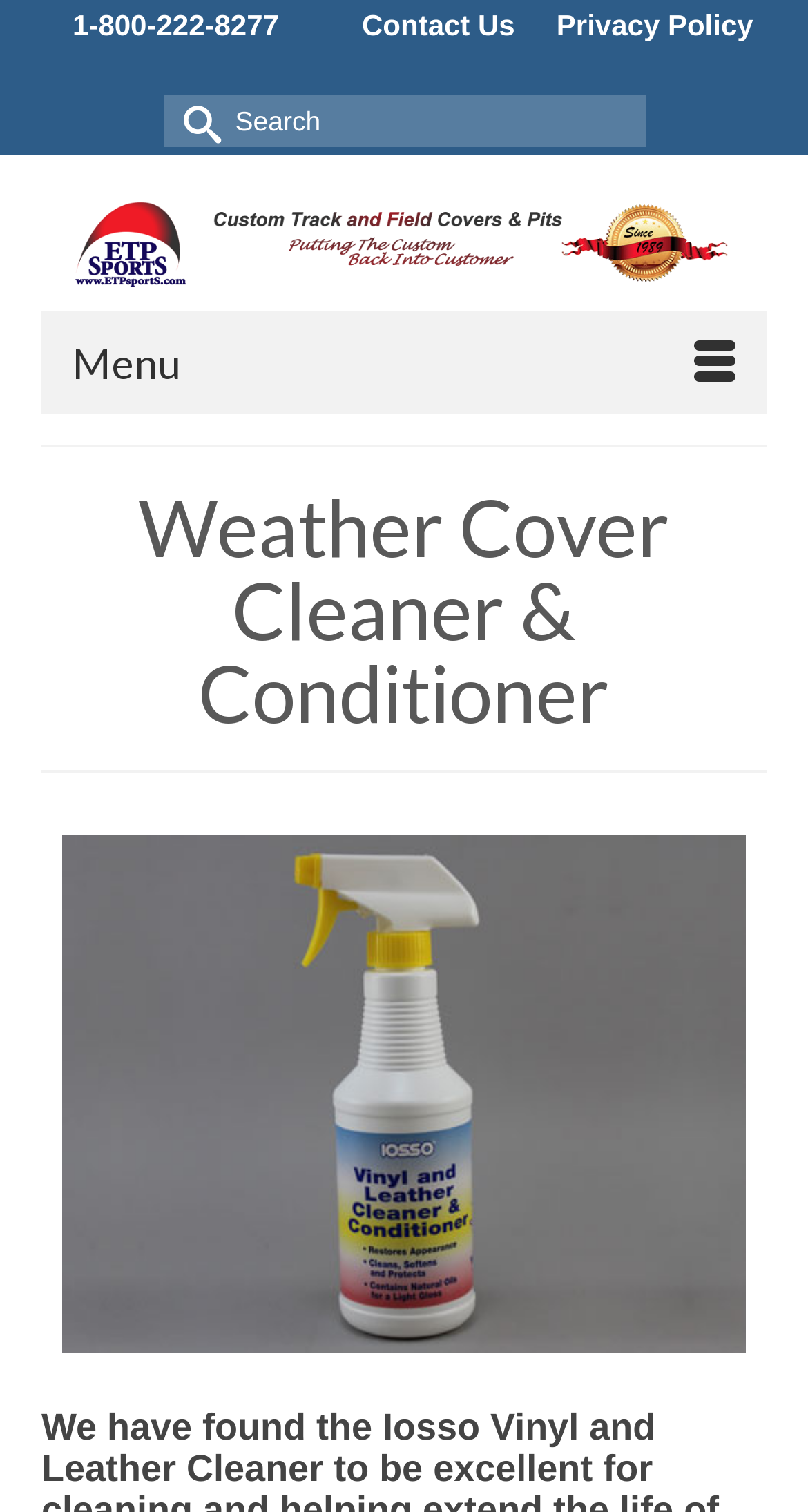Give a concise answer using only one word or phrase for this question:
What is the main category of products on this website?

Weather Cover Cleaner & Conditioner